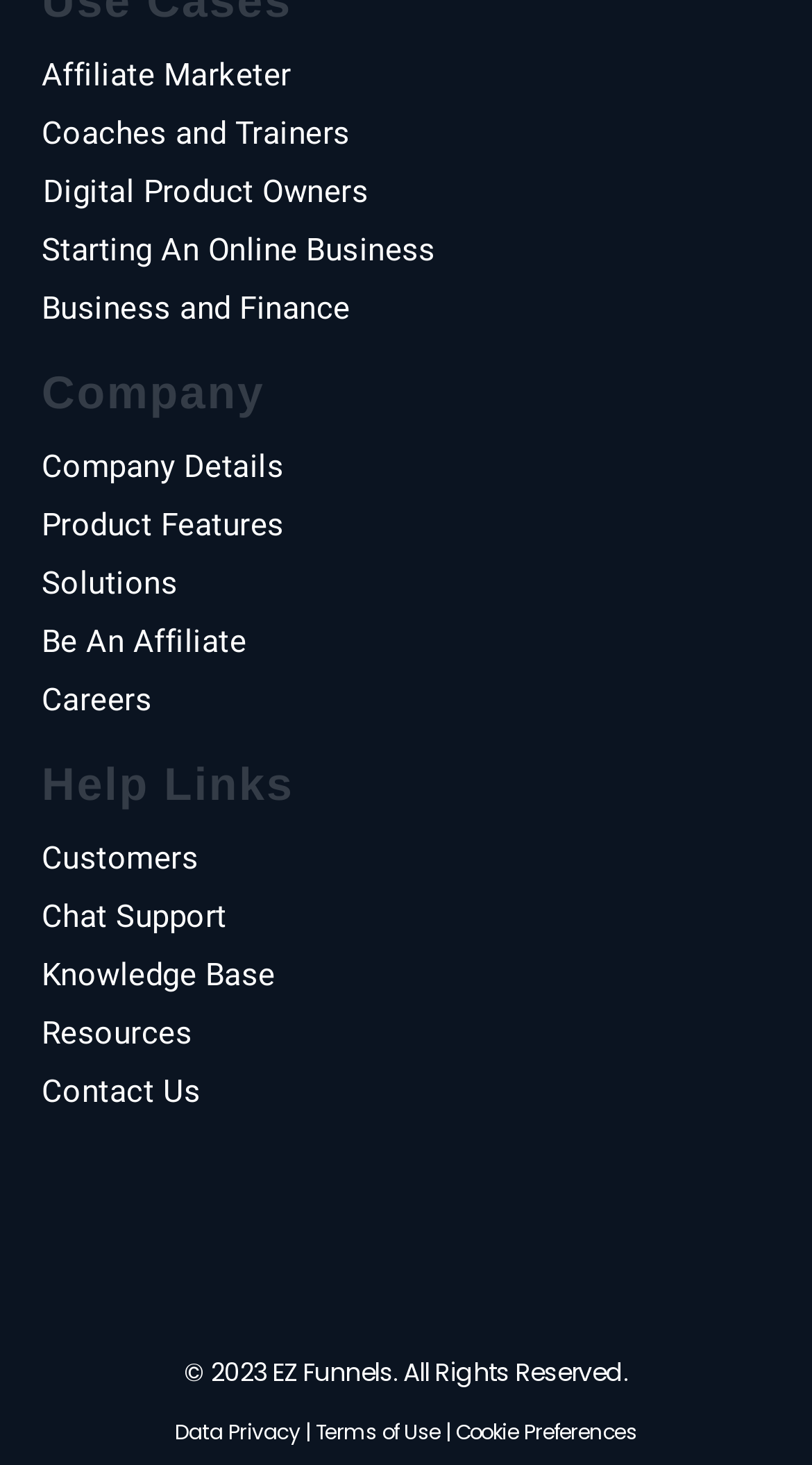What is the copyright year mentioned at the bottom of the page?
From the image, provide a succinct answer in one word or a short phrase.

2023